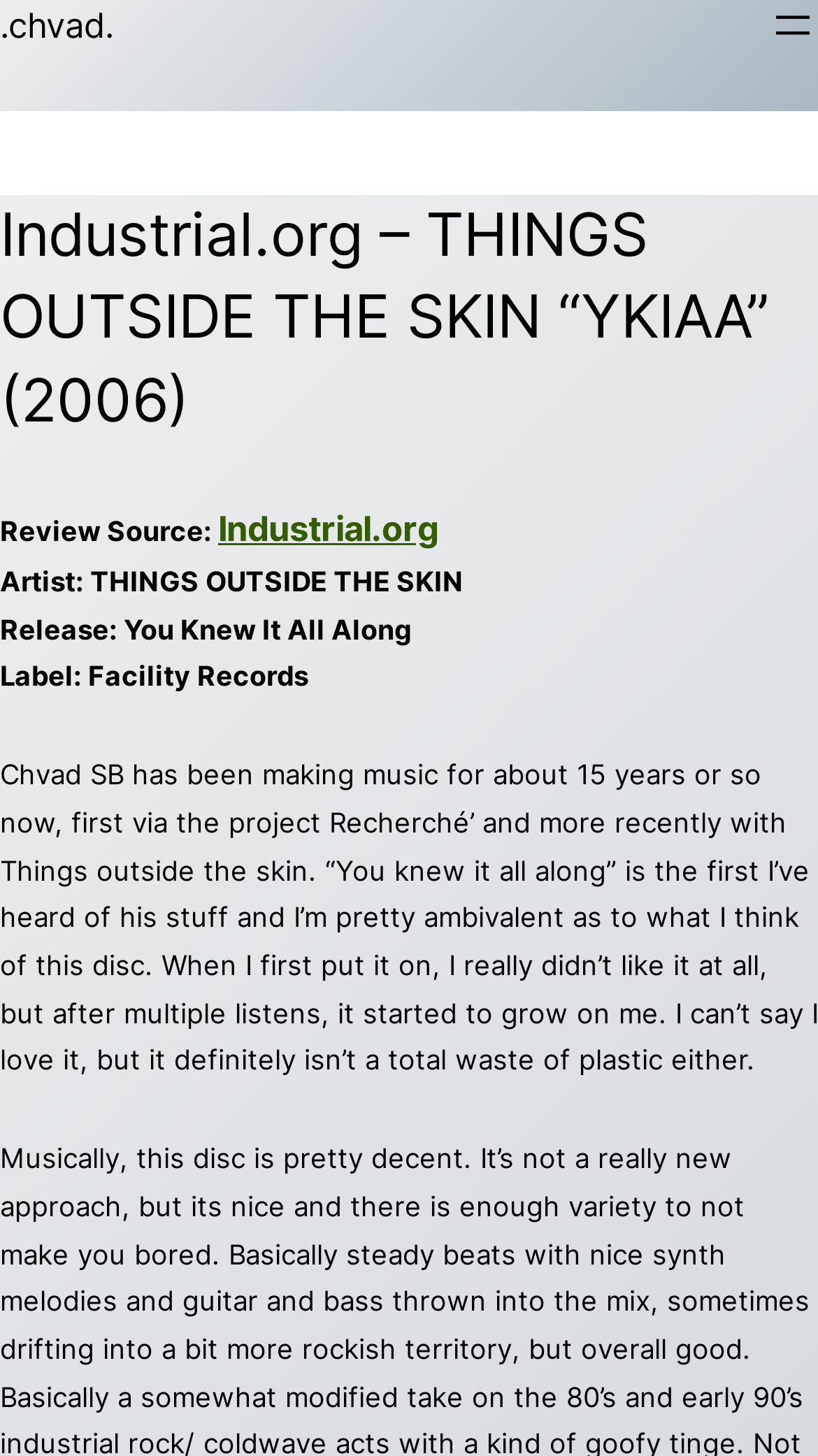What is the label of the release?
Examine the image and provide an in-depth answer to the question.

I found the answer by looking at the StaticText element with the text 'Label: Facility Records' which is located at [0.0, 0.453, 0.377, 0.476]